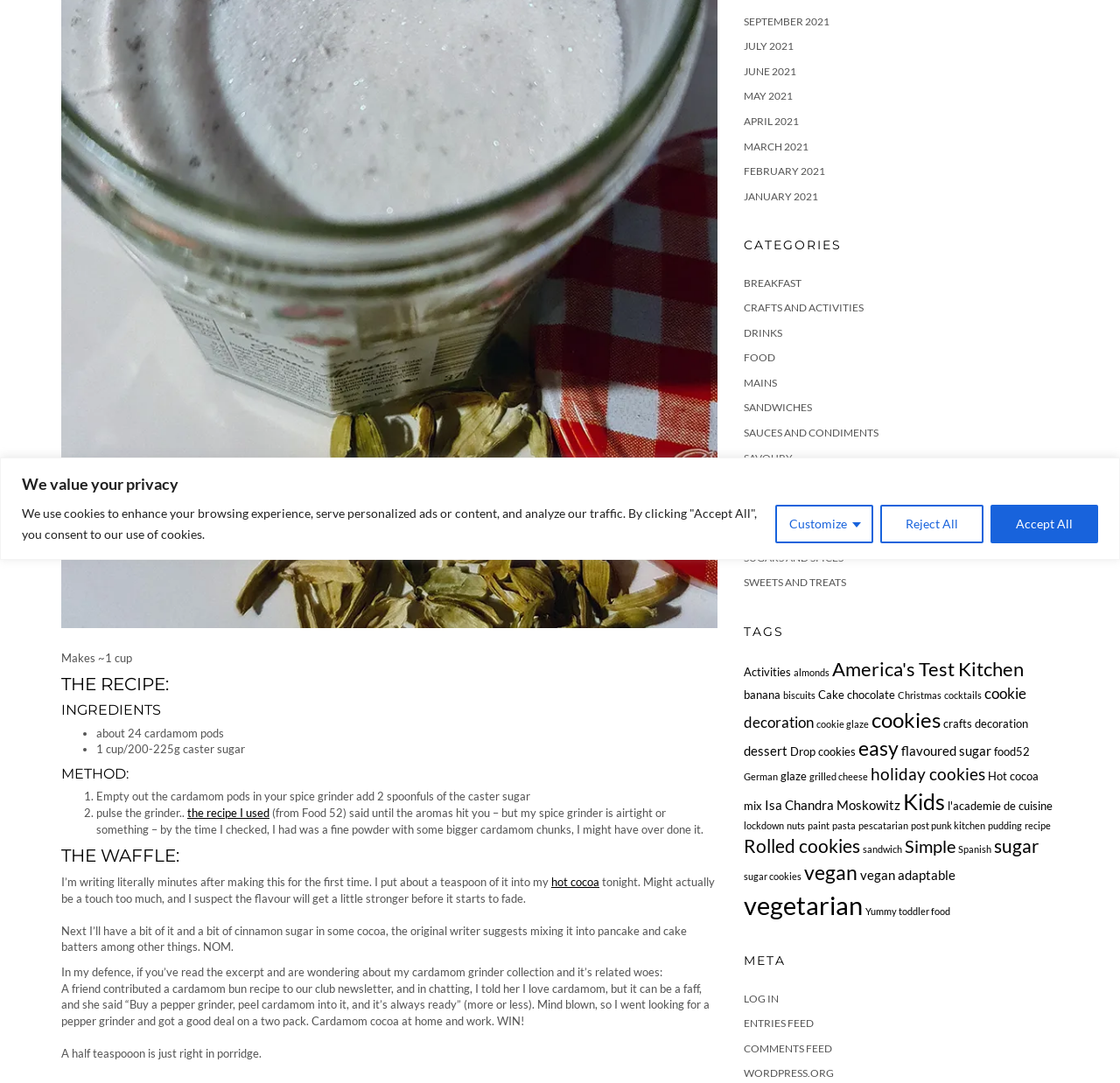Given the description of the UI element: "flavoured sugar", predict the bounding box coordinates in the form of [left, top, right, bottom], with each value being a float between 0 and 1.

[0.805, 0.686, 0.885, 0.7]